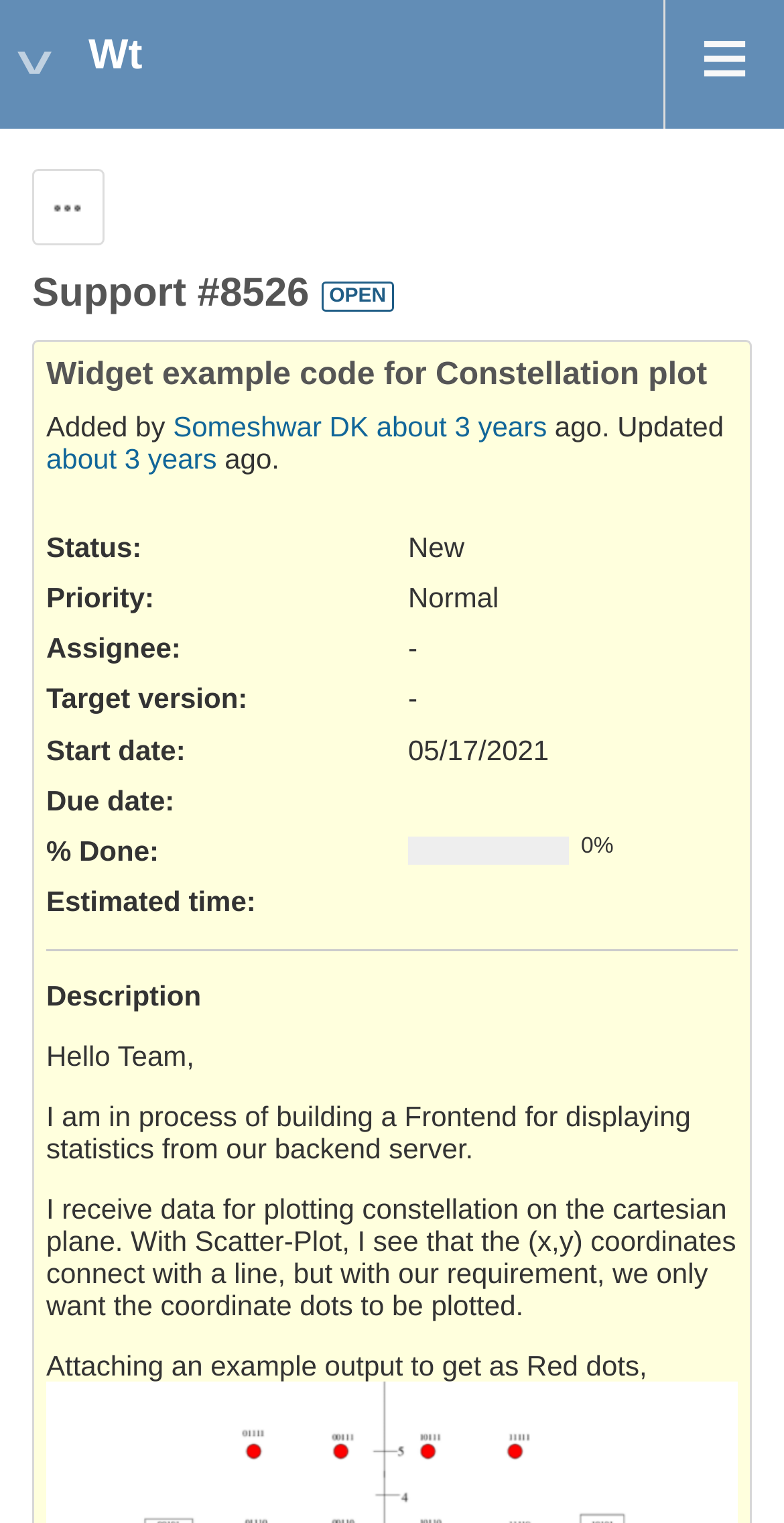Using the webpage screenshot, find the UI element described by Someshwar DK. Provide the bounding box coordinates in the format (top-left x, top-left y, bottom-right x, bottom-right y), ensuring all values are floating point numbers between 0 and 1.

[0.221, 0.269, 0.47, 0.29]